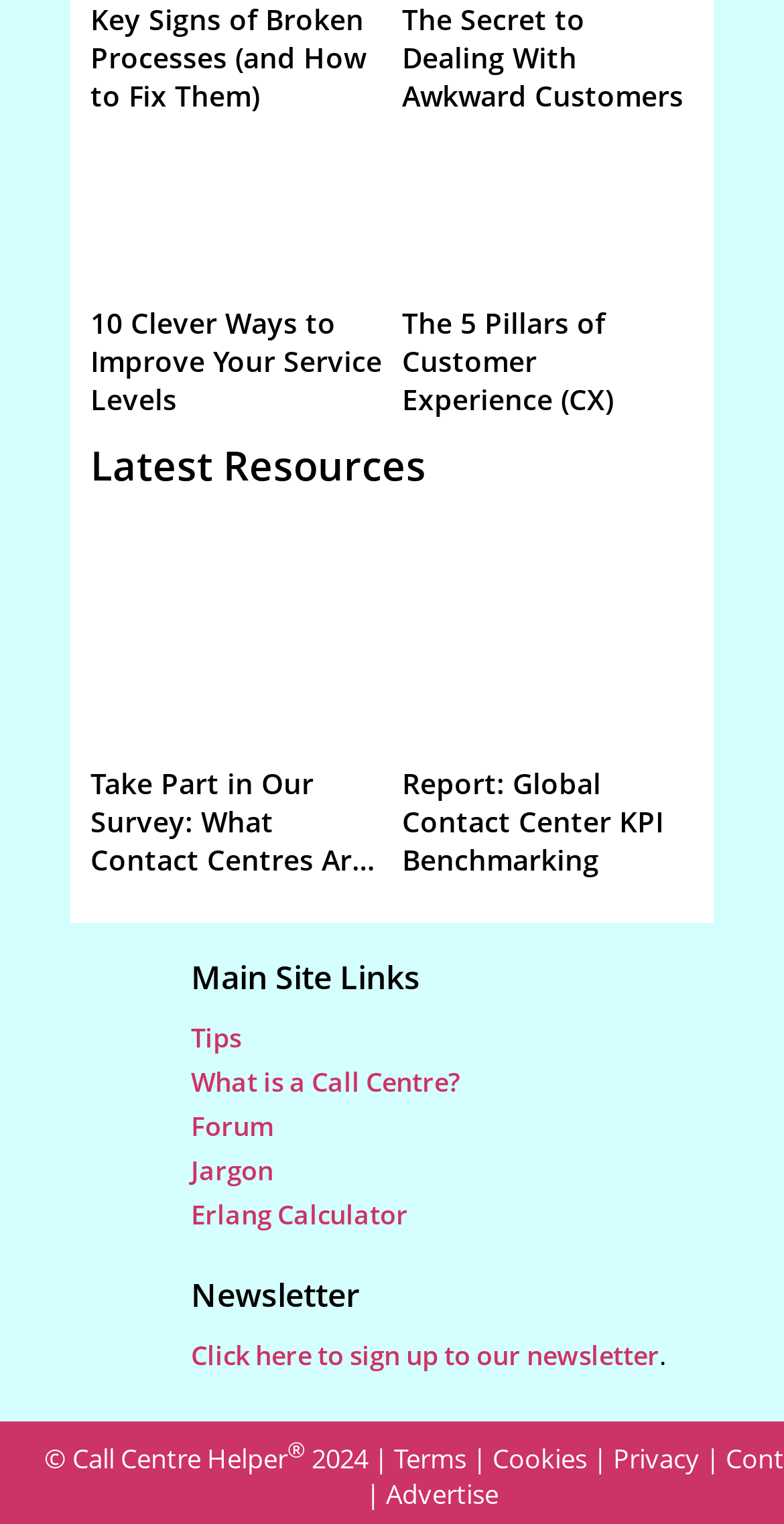Using the details in the image, give a detailed response to the question below:
What is the copyright year of the webpage?

I found the copyright information at the bottom of the webpage, which includes the year '2024'. Therefore, the copyright year of the webpage is 2024.